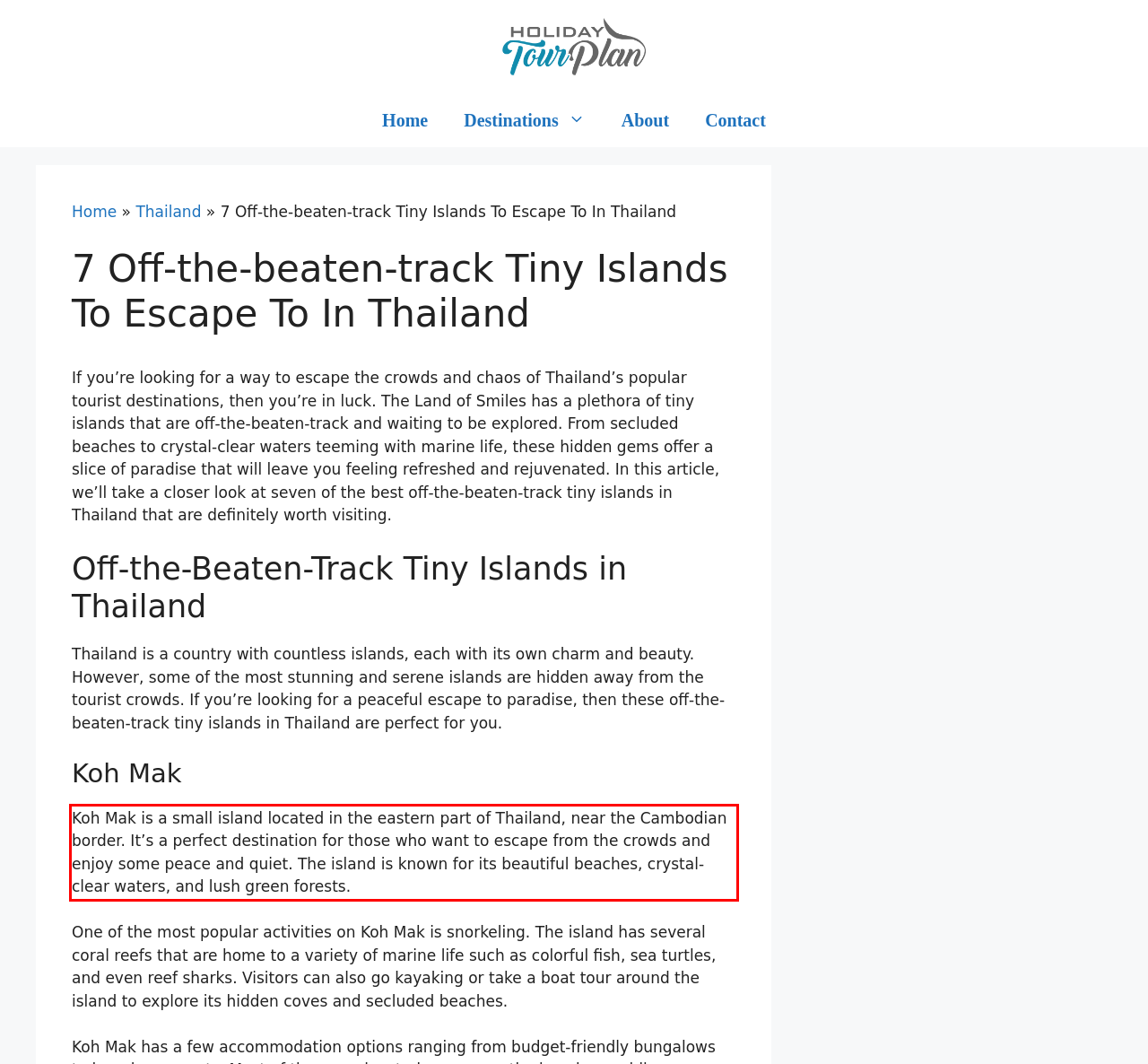By examining the provided screenshot of a webpage, recognize the text within the red bounding box and generate its text content.

Koh Mak is a small island located in the eastern part of Thailand, near the Cambodian border. It’s a perfect destination for those who want to escape from the crowds and enjoy some peace and quiet. The island is known for its beautiful beaches, crystal-clear waters, and lush green forests.